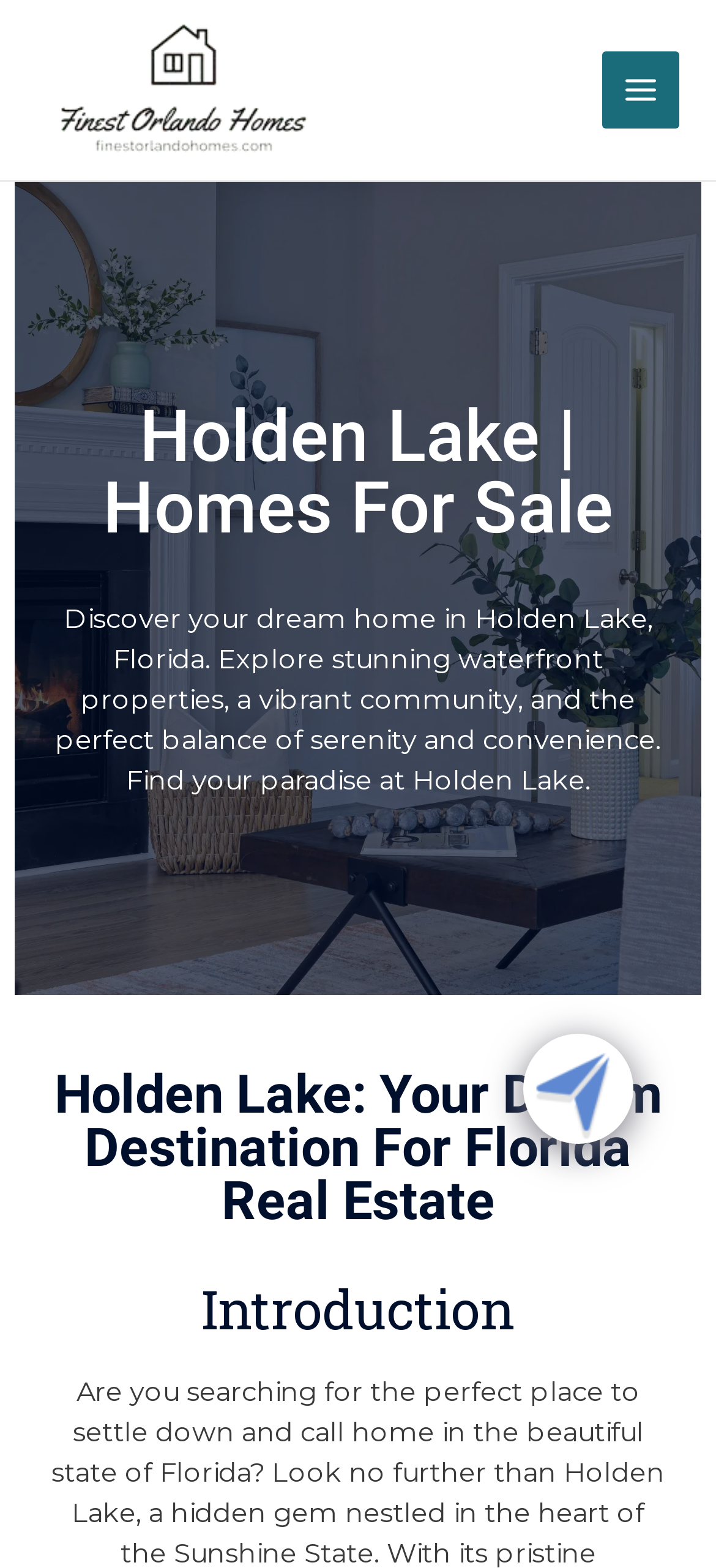What type of properties are available in Holden Lake?
Refer to the image and give a detailed answer to the question.

Based on the webpage, it is clear that Holden Lake offers waterfront properties, as mentioned in the static text 'Discover your dream home in Holden Lake, Florida. Explore stunning waterfront properties, a vibrant community, and the perfect balance of serenity and convenience. Find your paradise at Holden Lake.'